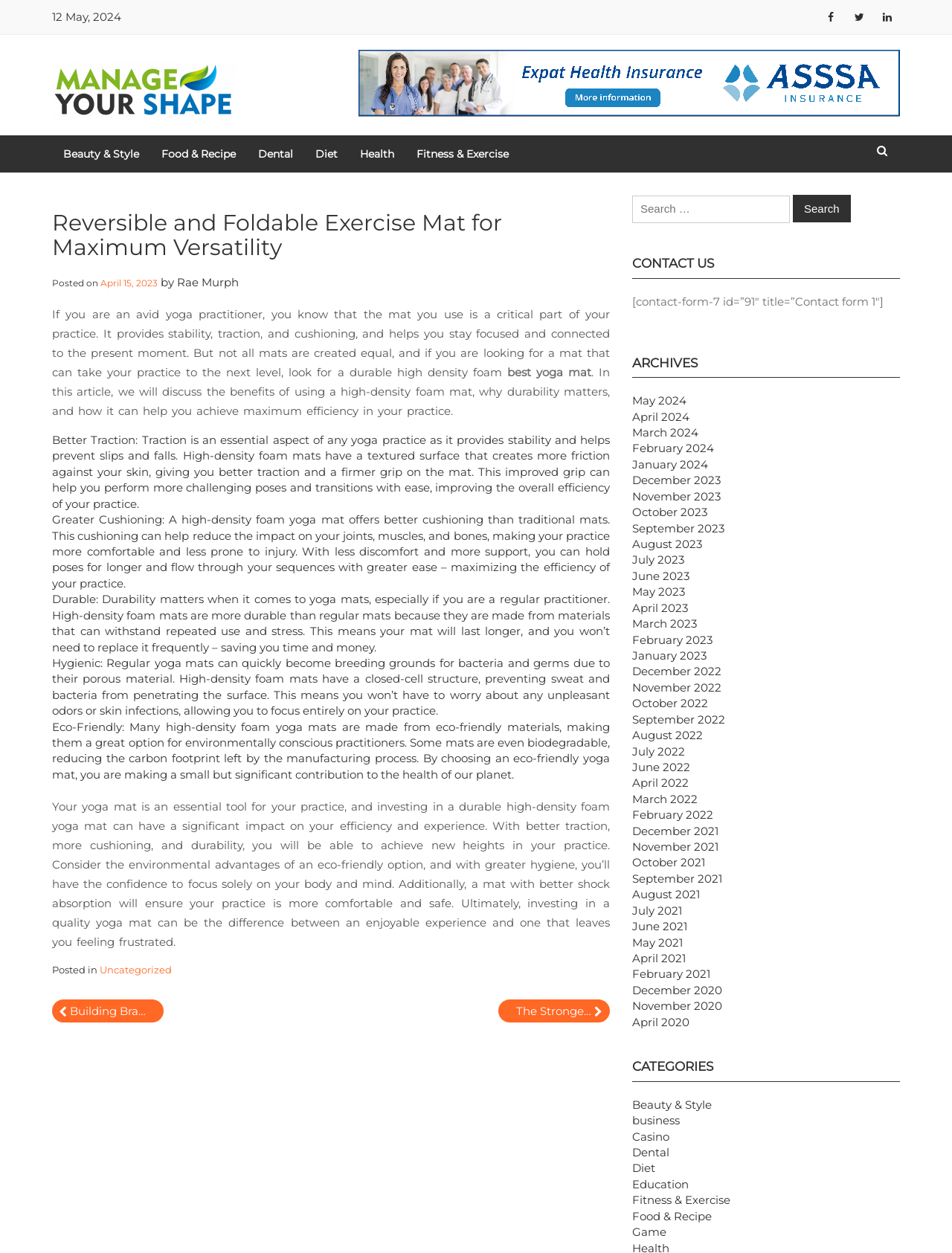Determine the heading of the webpage and extract its text content.

Manage Your Shape